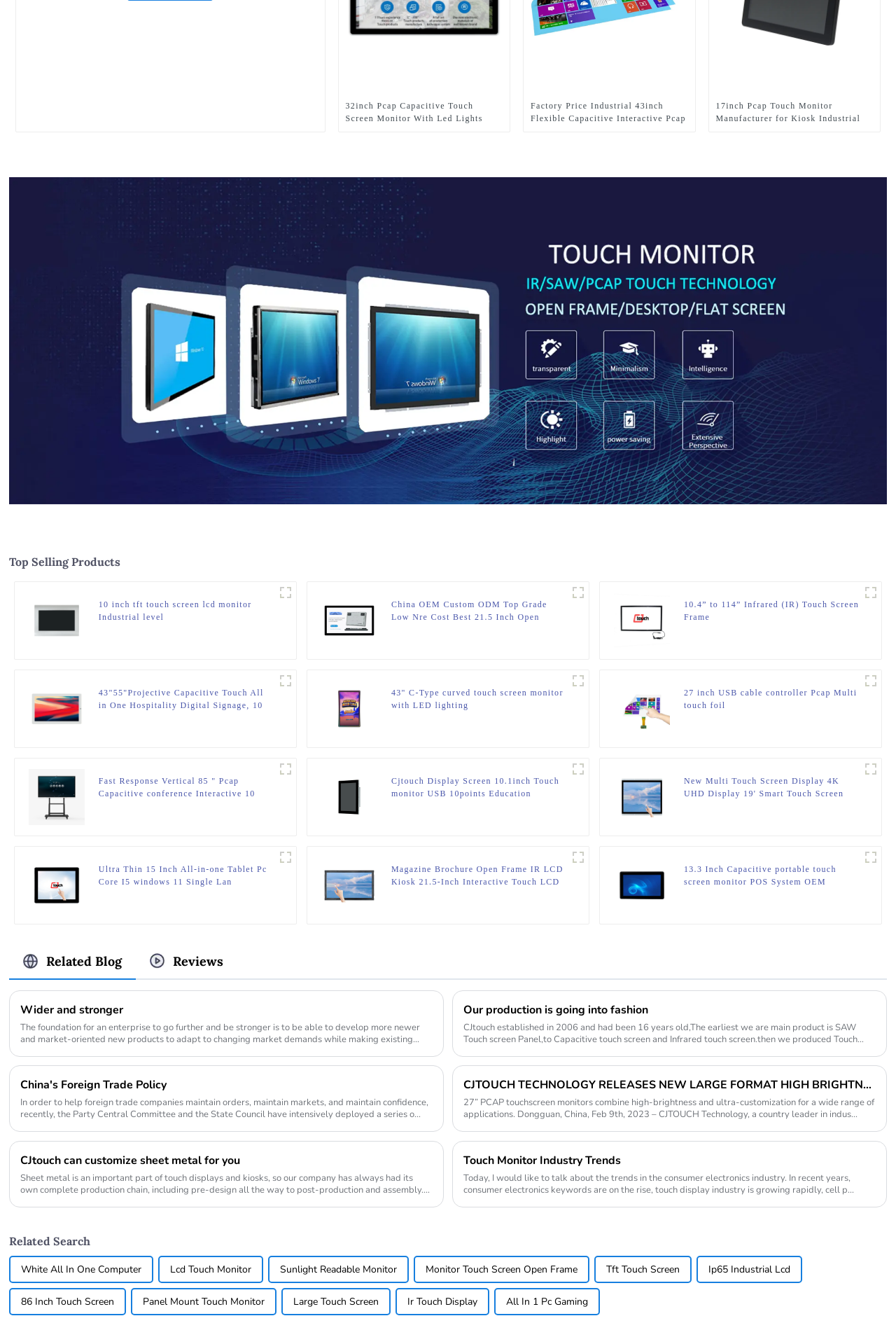How many products are displayed on the webpage?
Answer the question with as much detail as you can, using the image as a reference.

I counted the number of figure elements on the webpage, each of which represents a product, and found 18 products in total.